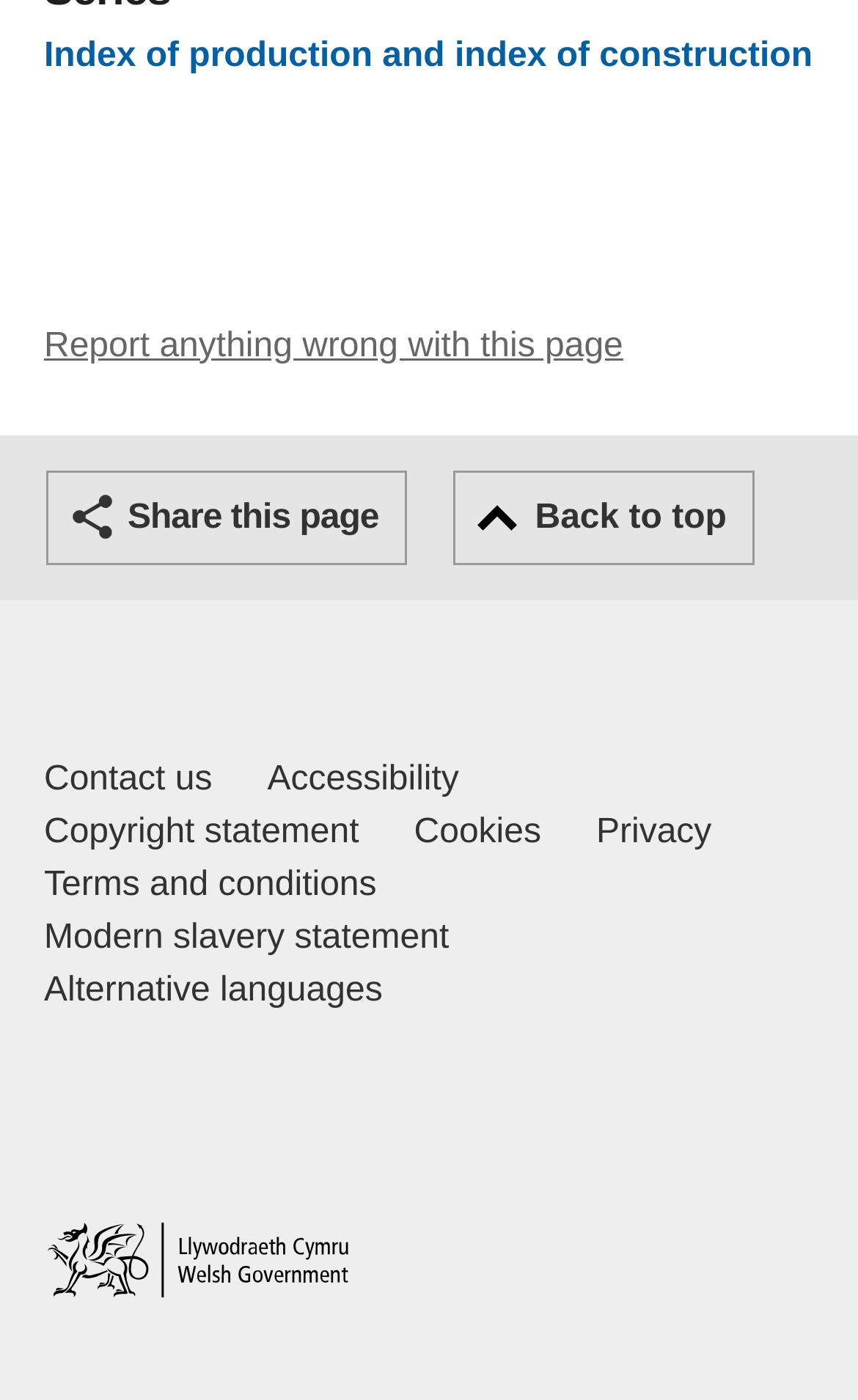Find the bounding box coordinates of the clickable region needed to perform the following instruction: "Report anything wrong with this page". The coordinates should be provided as four float numbers between 0 and 1, i.e., [left, top, right, bottom].

[0.051, 0.234, 0.726, 0.26]